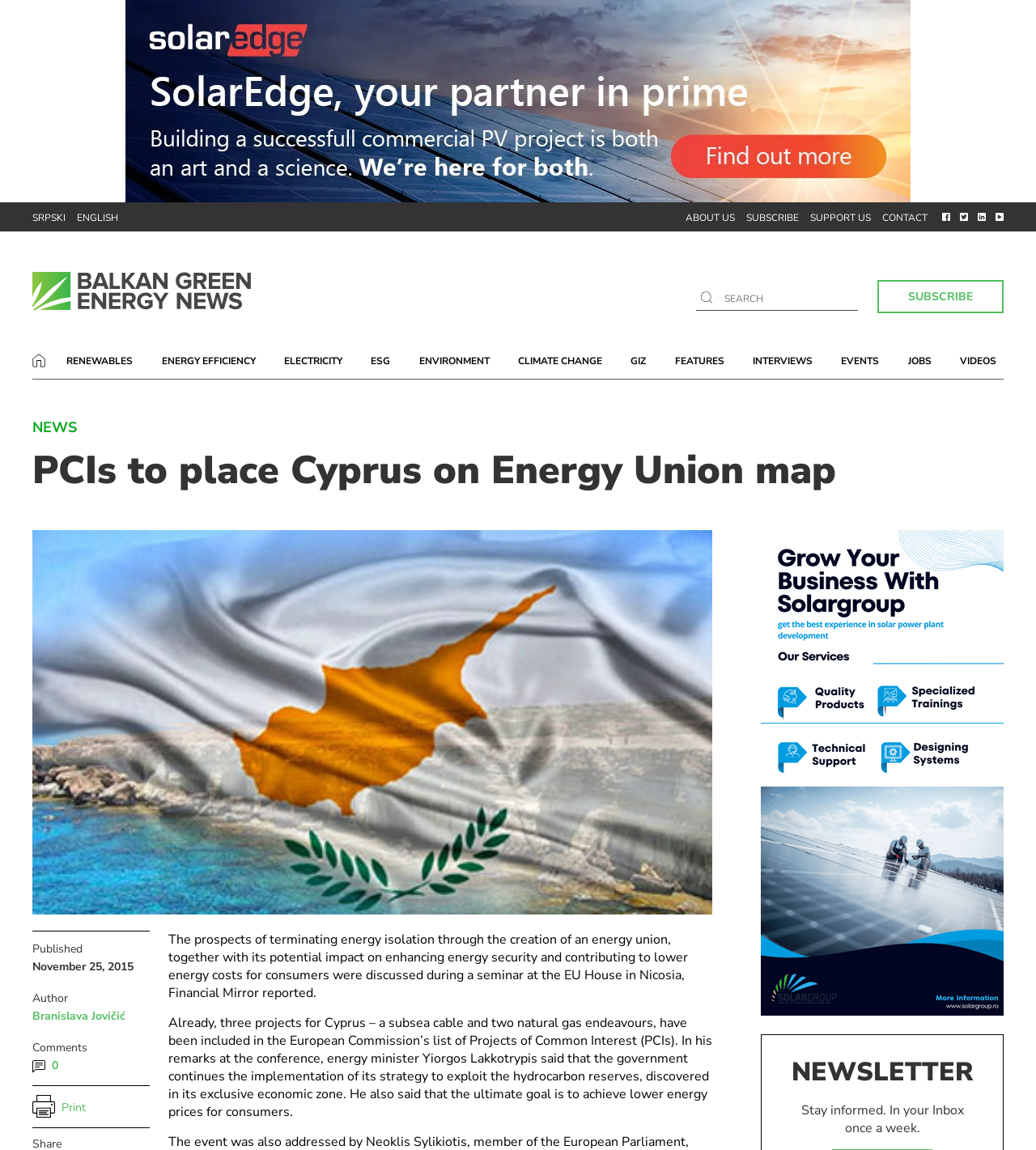What is the goal of the energy union according to the article?
Provide a detailed and well-explained answer to the question.

The ultimate goal of the energy union, according to the article, is to achieve lower energy prices for consumers, which is mentioned in the text as a potential impact of the energy union.